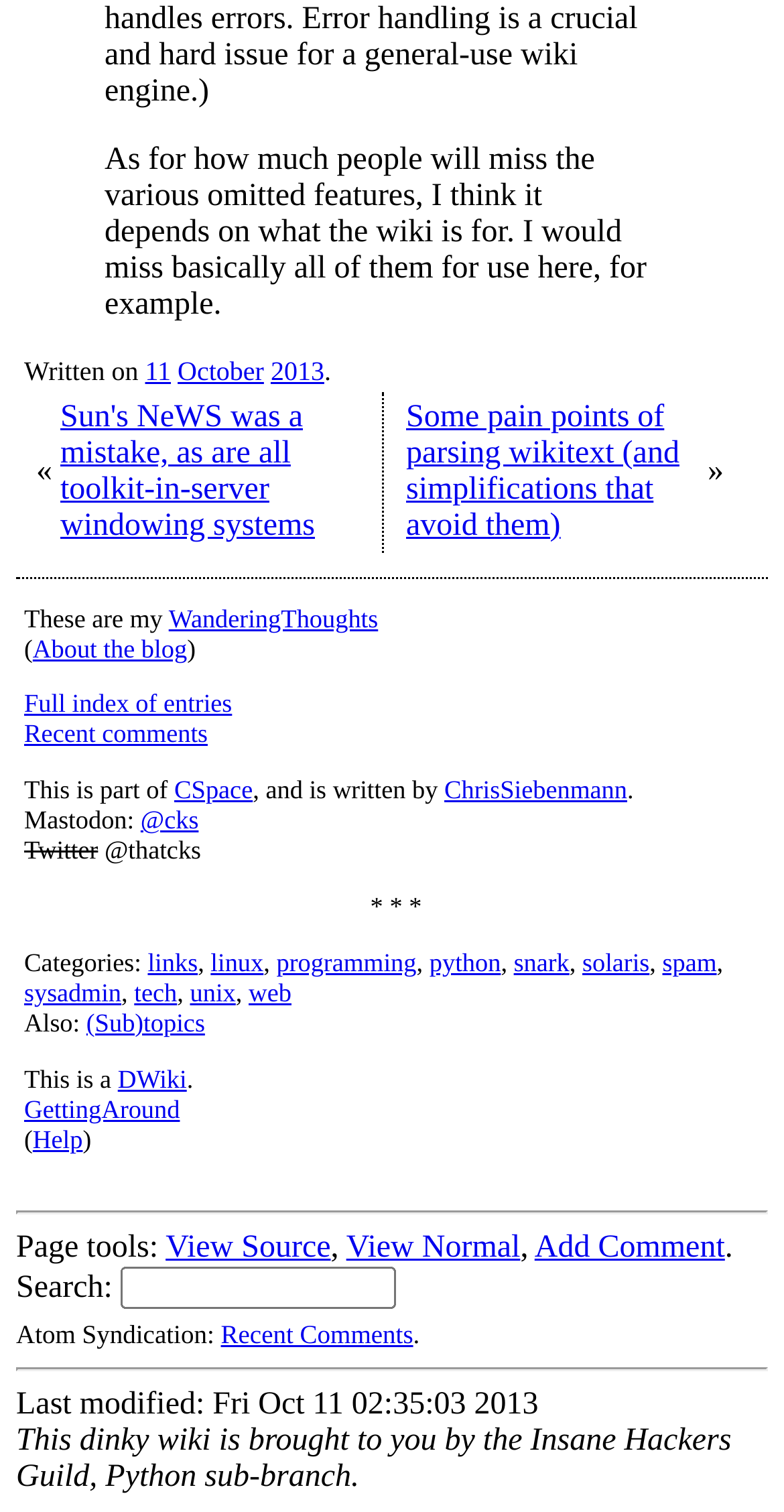What is the name of the wiki software used?
Please look at the screenshot and answer using one word or phrase.

DWiki